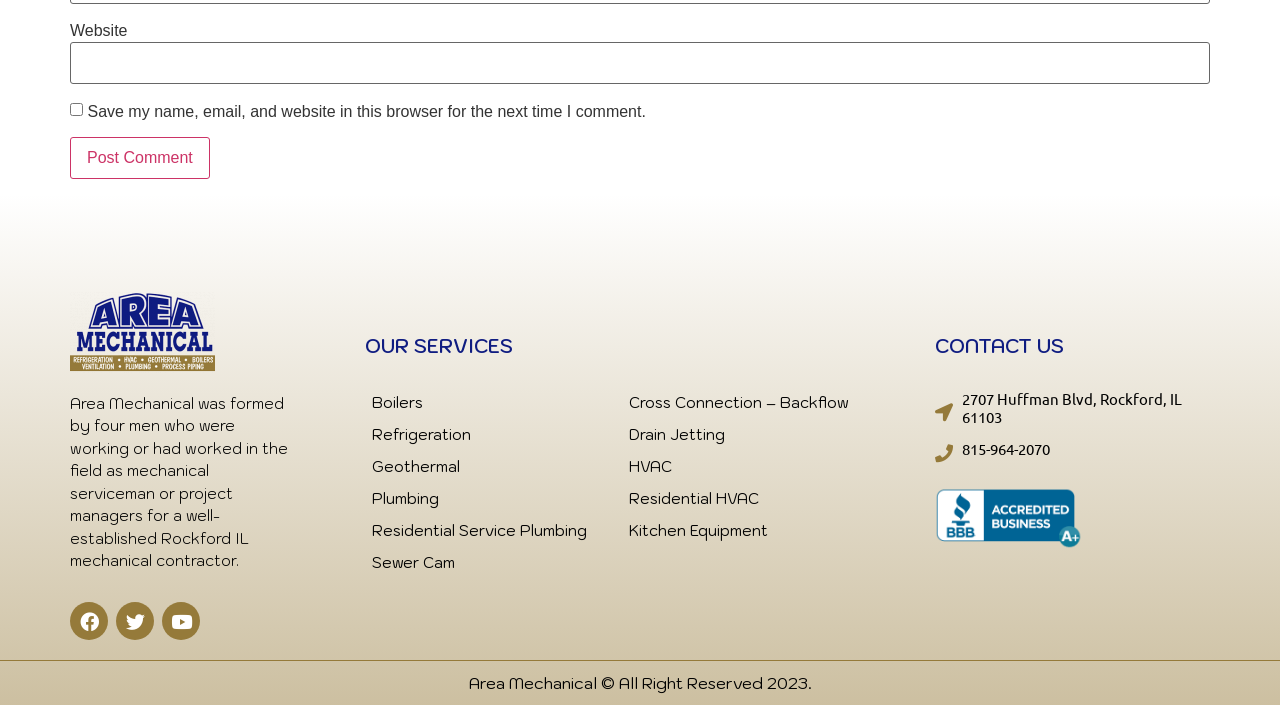Could you provide the bounding box coordinates for the portion of the screen to click to complete this instruction: "Enter website"?

[0.055, 0.06, 0.945, 0.12]